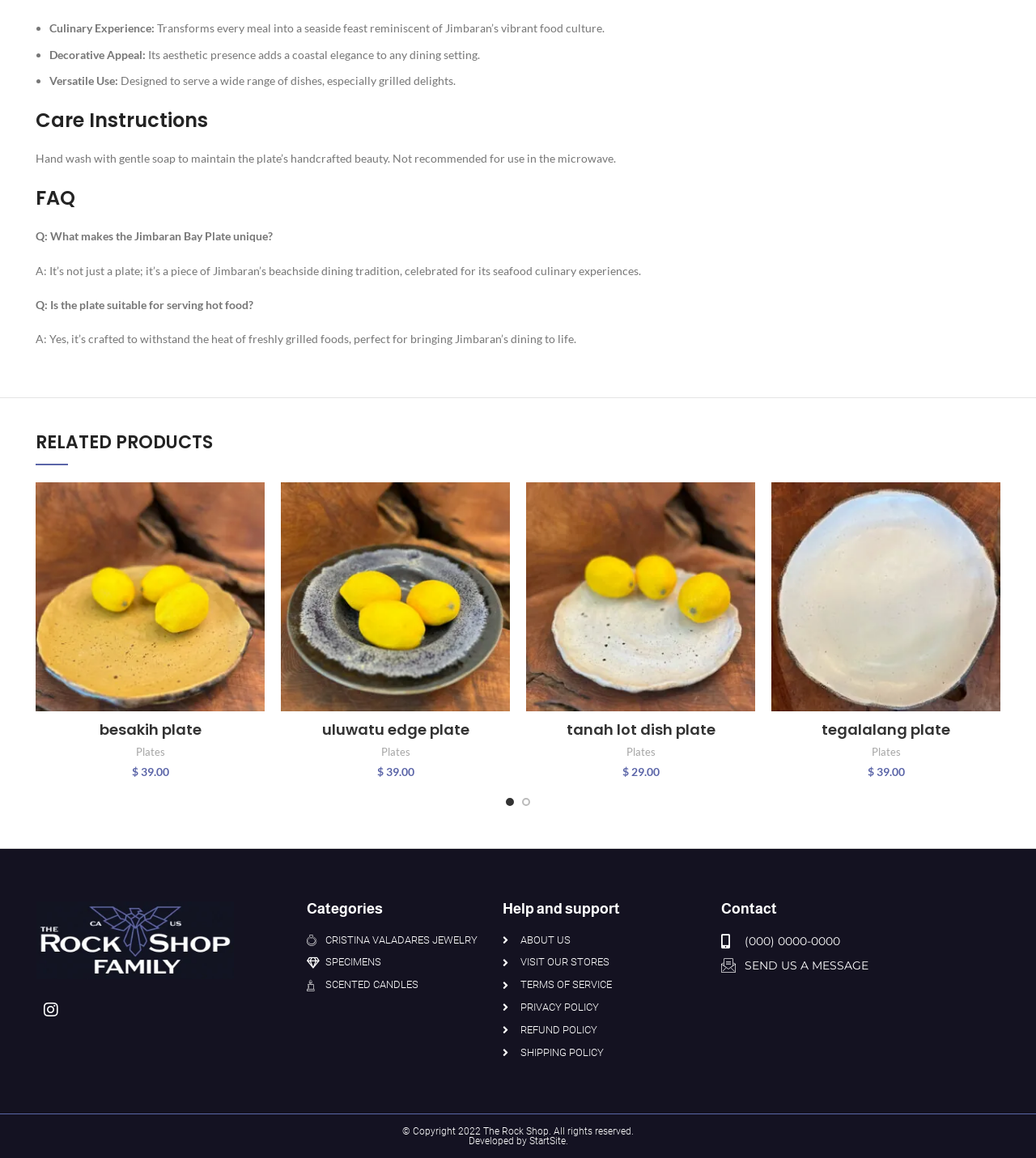What is the phone number for contact?
Using the information from the image, answer the question thoroughly.

The phone number for contact is listed at the bottom of the webpage, in the Contact section, as (000) 0000-0000.